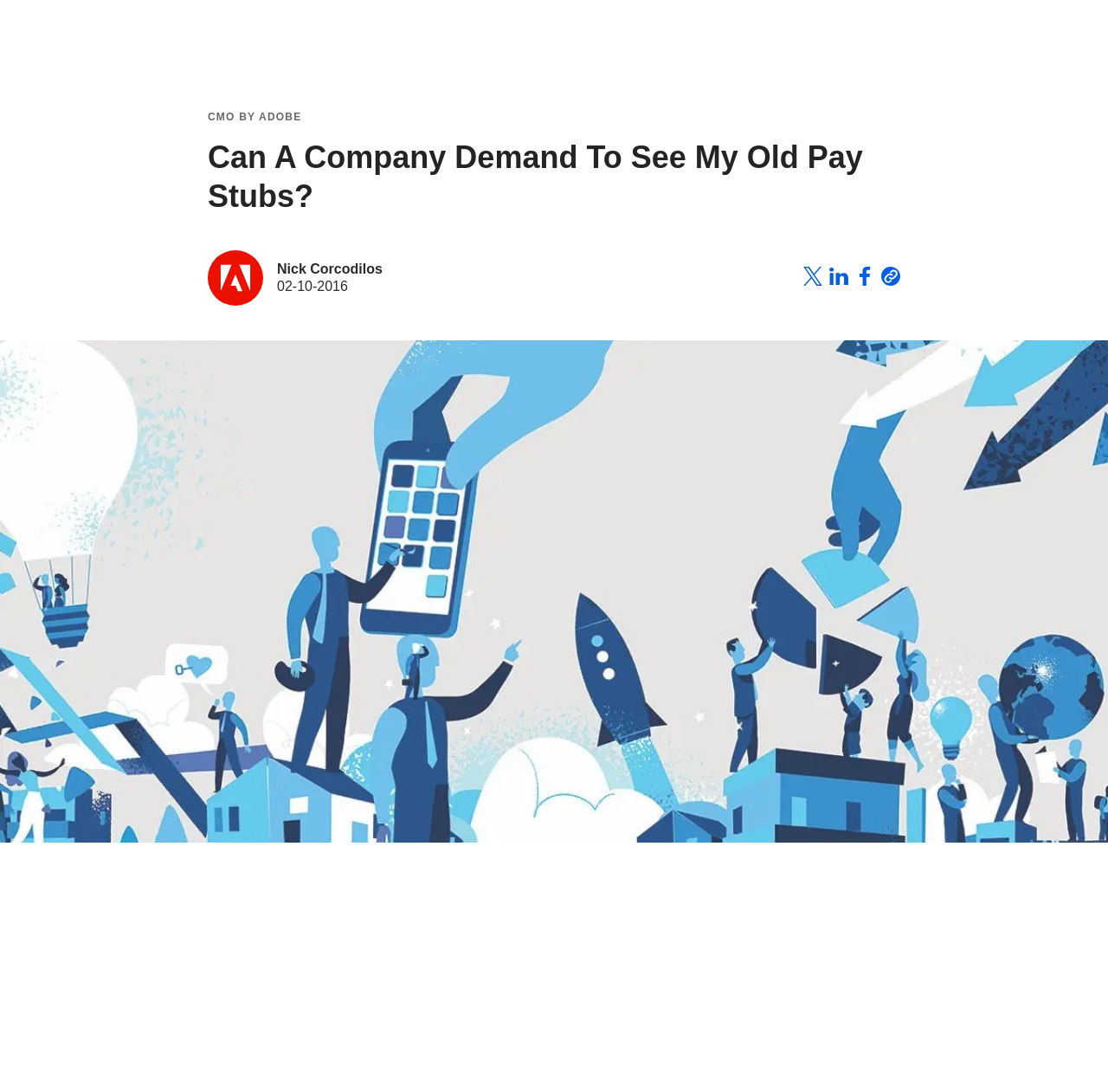Find the coordinates for the bounding box of the element with this description: "Copy Copy to Clipboard".

[0.795, 0.247, 0.812, 0.263]